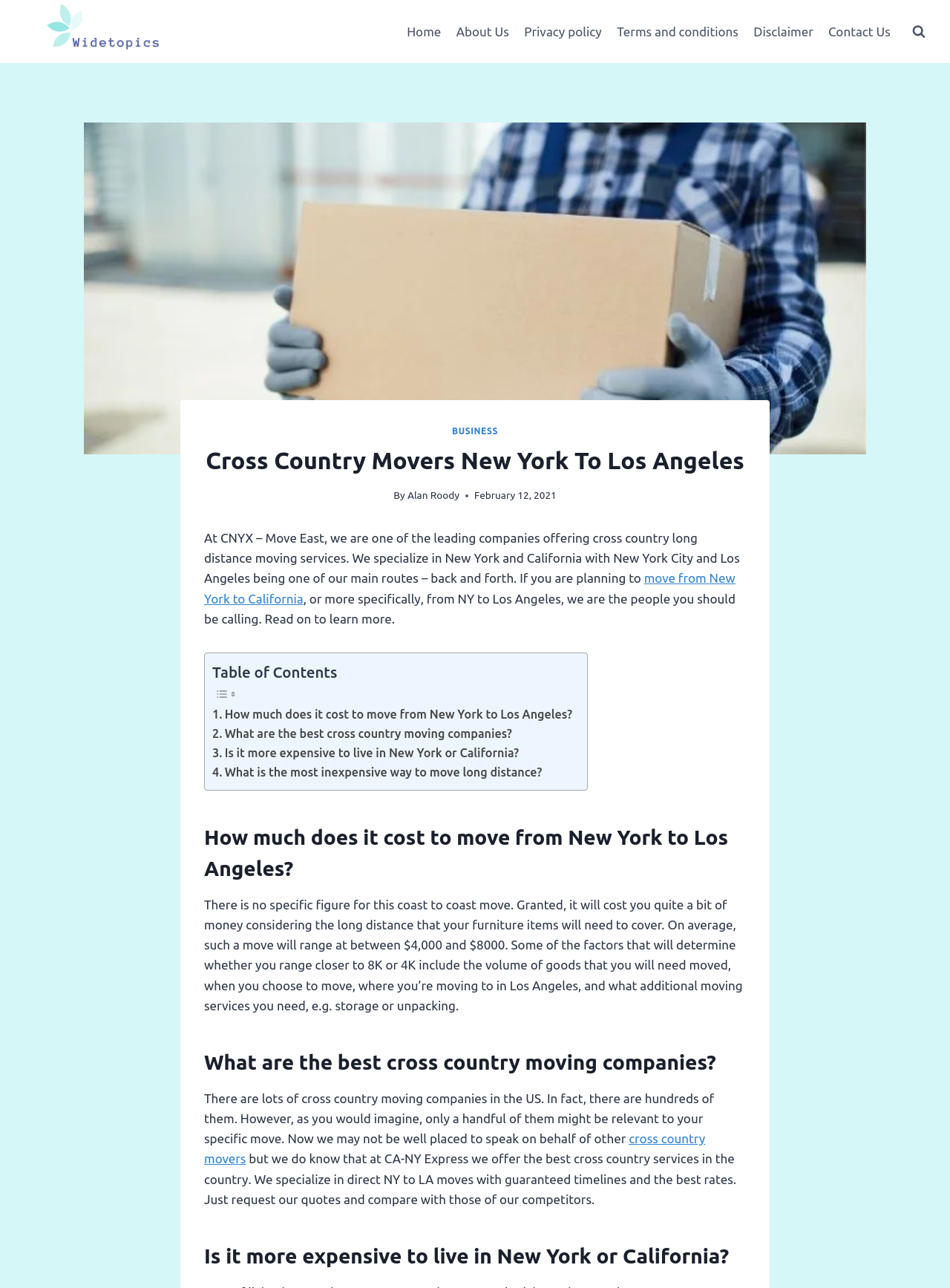Provide a brief response to the question below using a single word or phrase: 
Who wrote the article?

Alan Roody